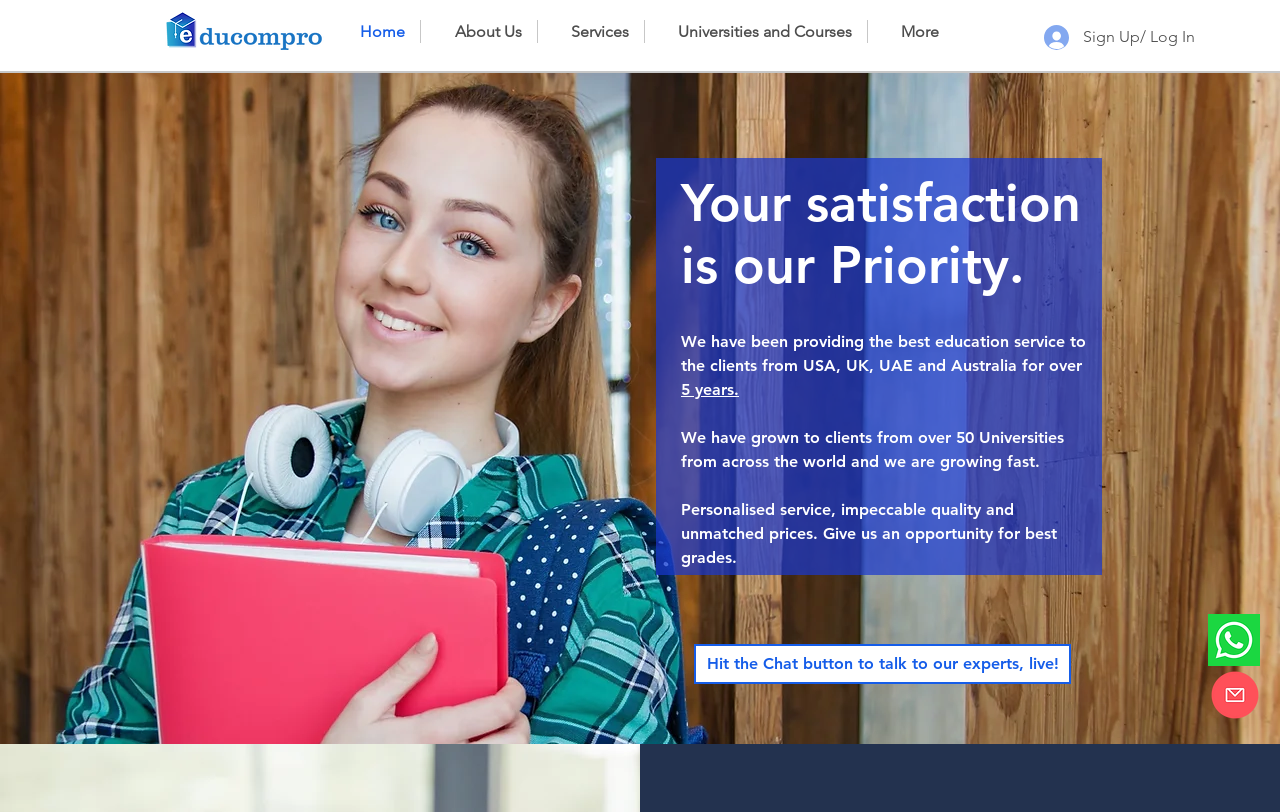What is the purpose of the chat button?
Based on the image, give a concise answer in the form of a single word or short phrase.

To talk to experts